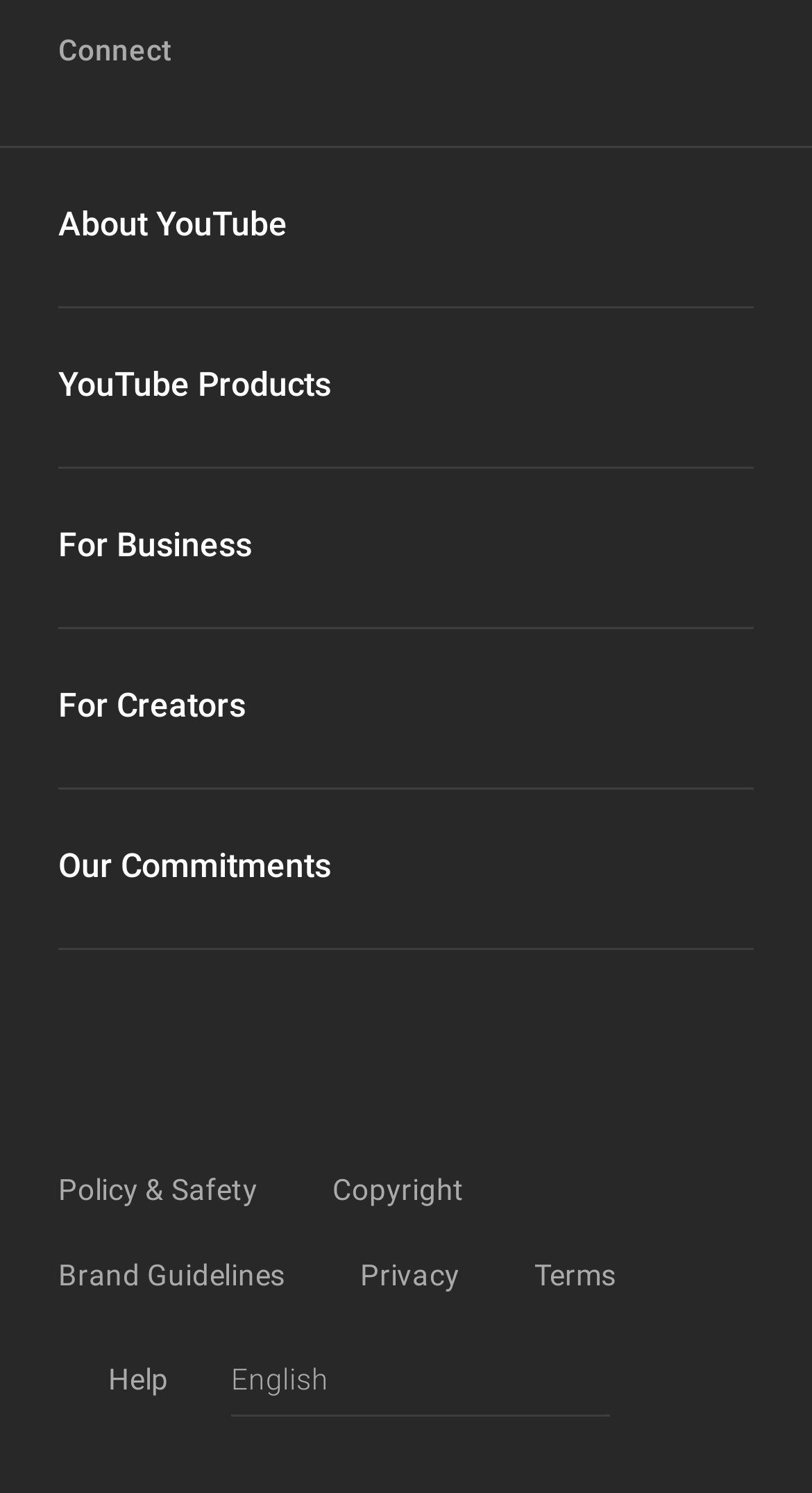Using a single word or phrase, answer the following question: 
What is the language selection option?

Select a language